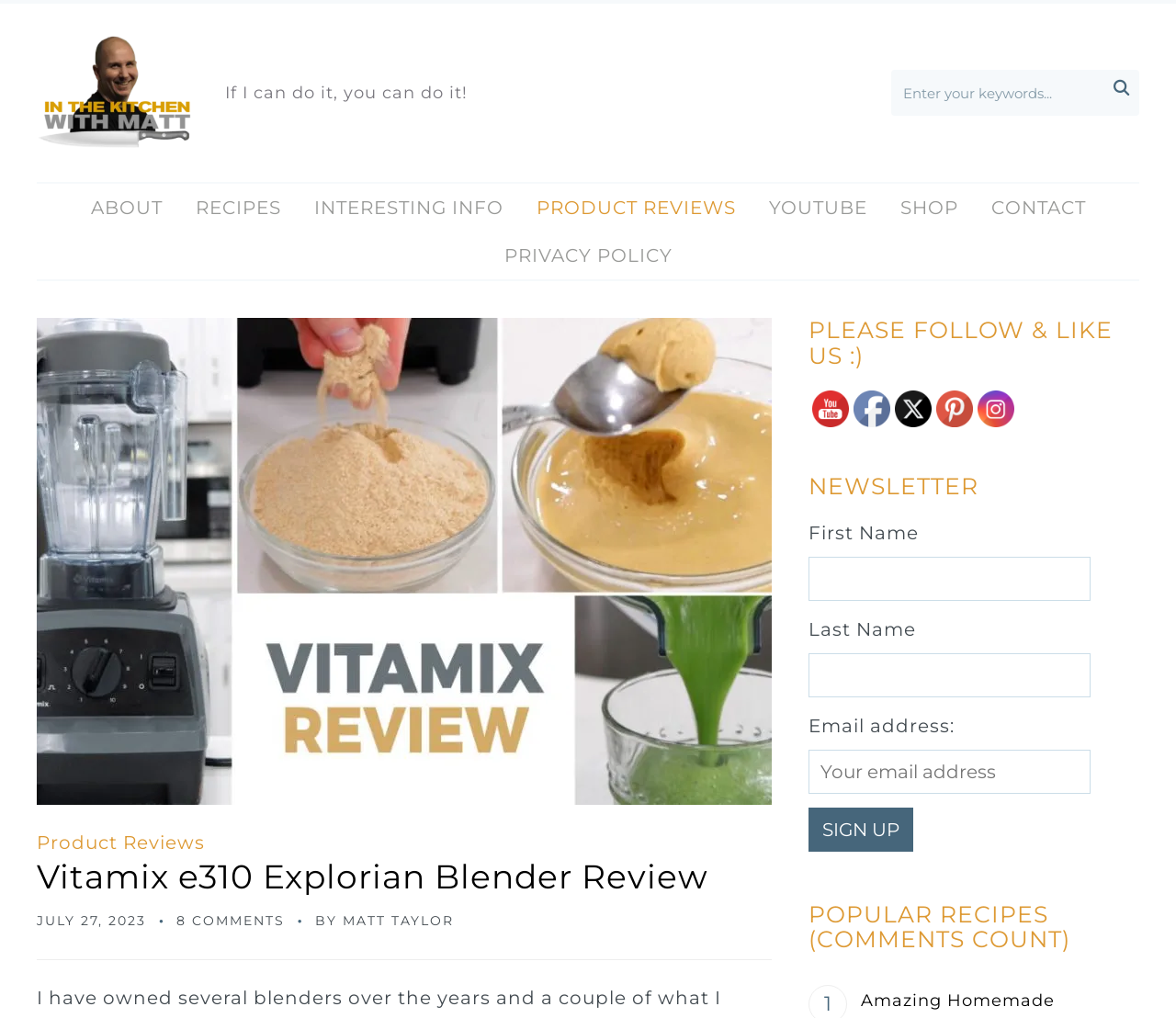Please give a concise answer to this question using a single word or phrase: 
How many textboxes are there in the newsletter section?

3